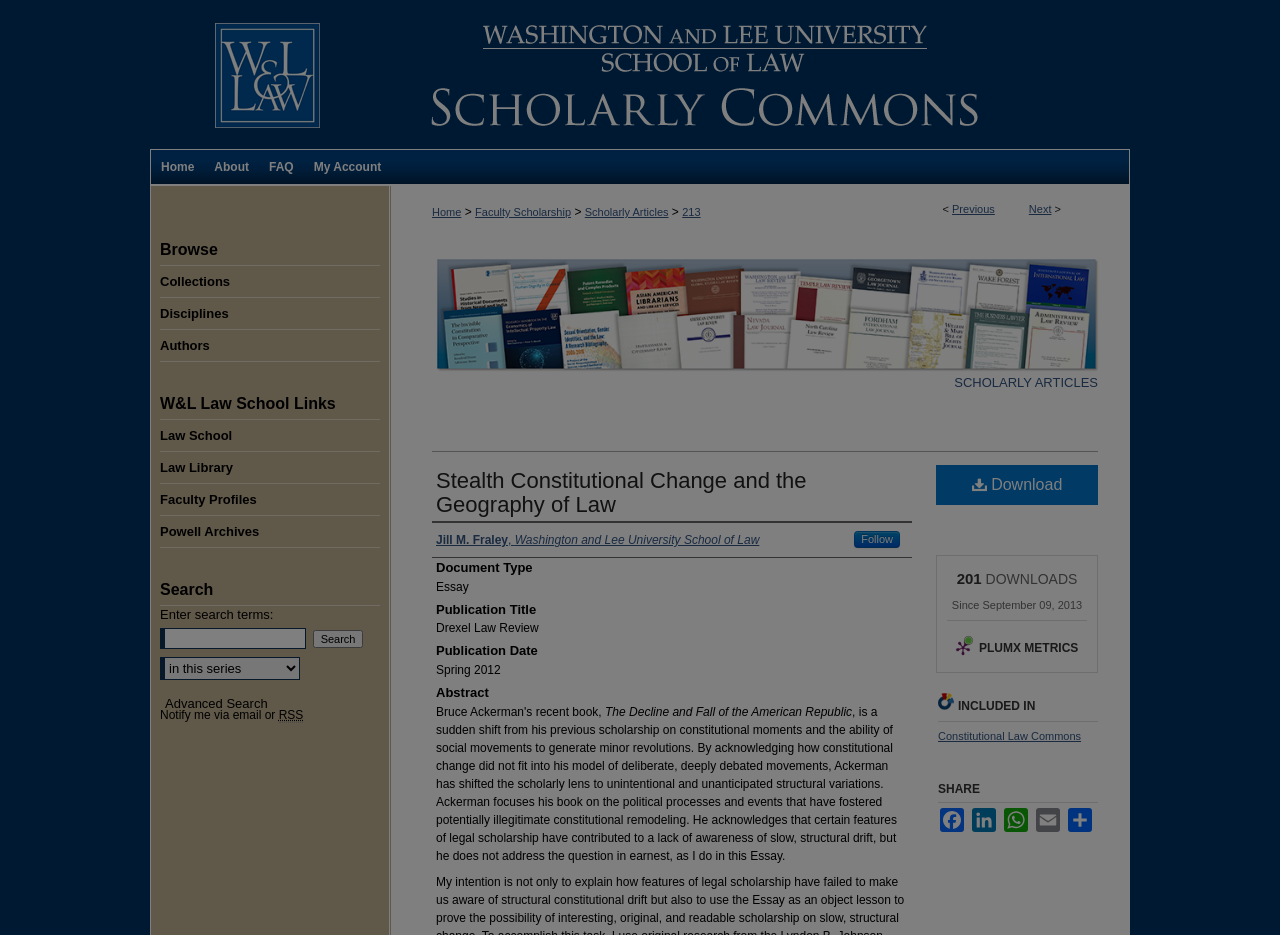Identify the bounding box coordinates of the region I need to click to complete this instruction: "Click on the 'Menu' link".

[0.953, 0.0, 1.0, 0.053]